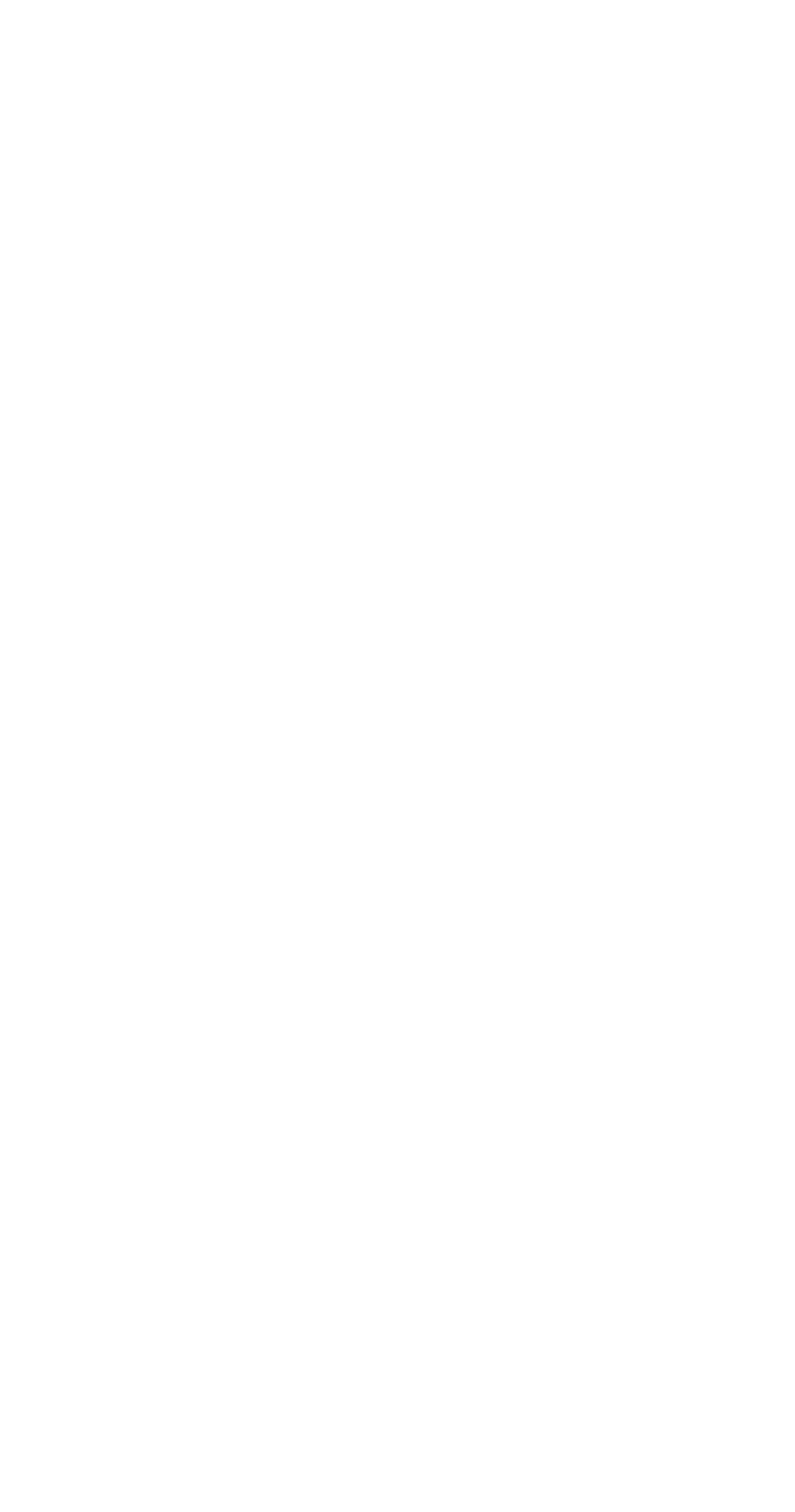Please pinpoint the bounding box coordinates for the region I should click to adhere to this instruction: "Go to the page about Water Purification".

[0.156, 0.092, 0.458, 0.115]